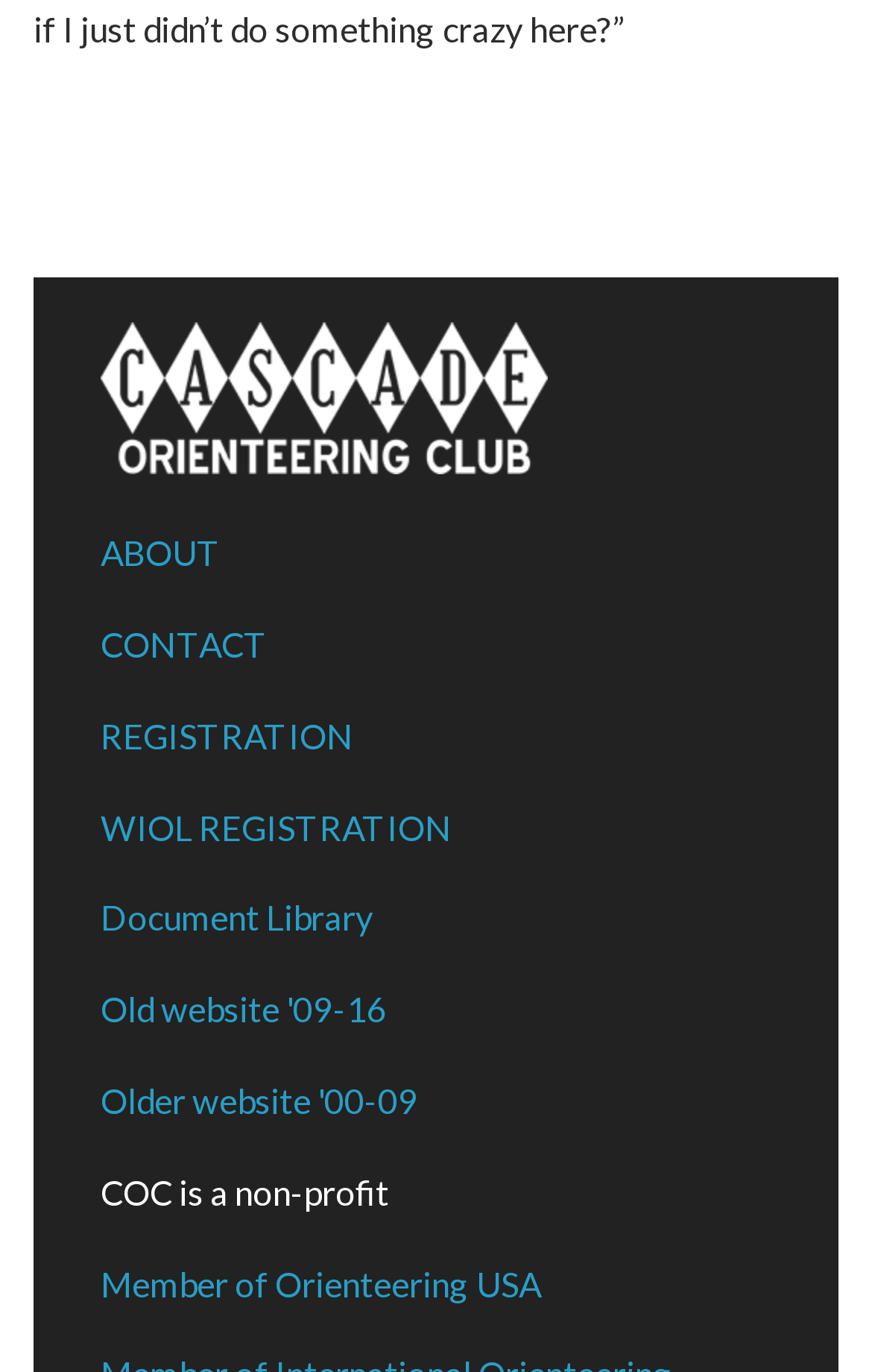Identify the bounding box coordinates for the element that needs to be clicked to fulfill this instruction: "go to ABOUT page". Provide the coordinates in the format of four float numbers between 0 and 1: [left, top, right, bottom].

[0.115, 0.388, 0.254, 0.418]